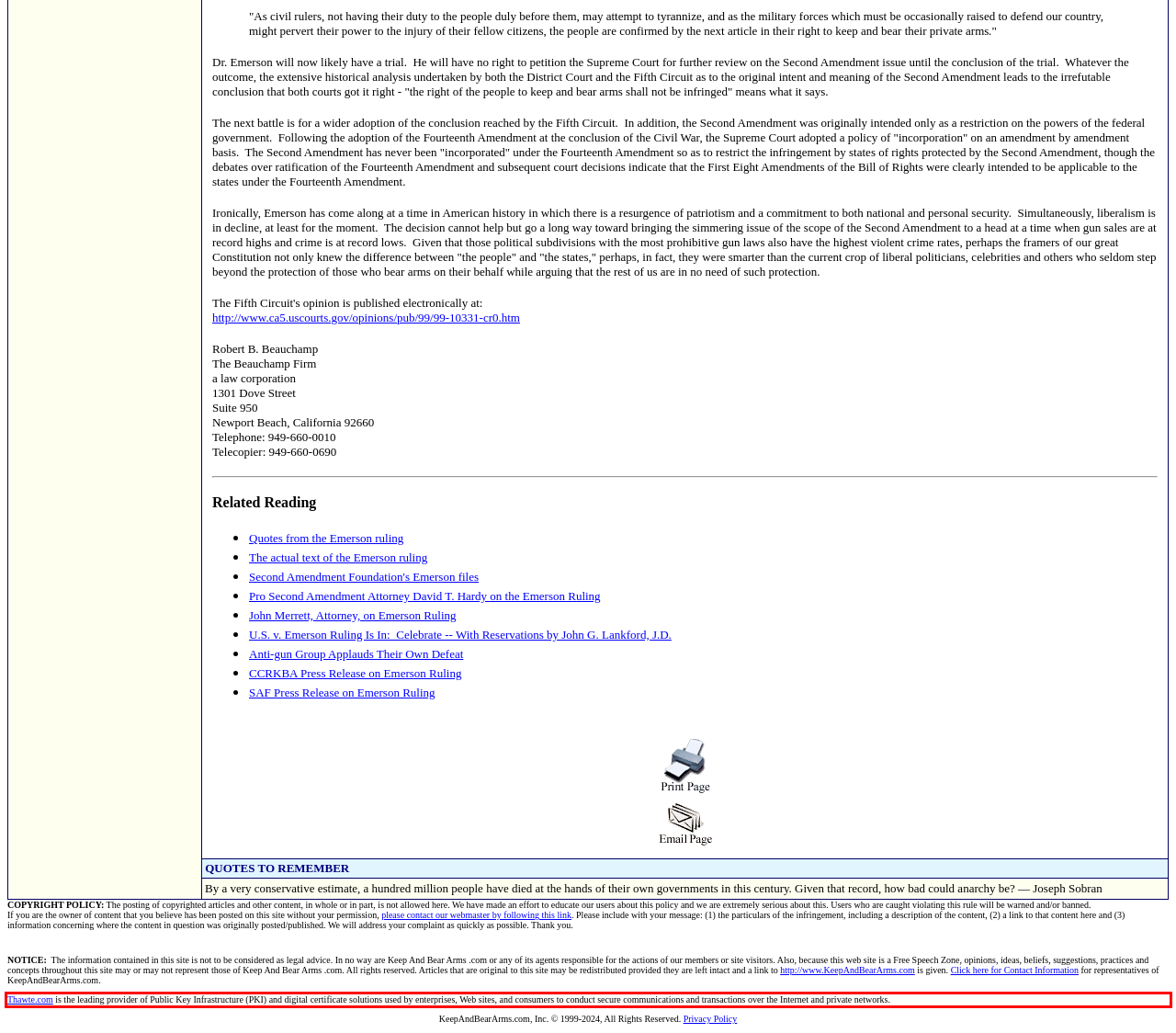You have a screenshot of a webpage with a UI element highlighted by a red bounding box. Use OCR to obtain the text within this highlighted area.

Thawte.com is the leading provider of Public Key Infrastructure (PKI) and digital certificate solutions used by enterprises, Web sites, and consumers to conduct secure communications and transactions over the Internet and private networks.